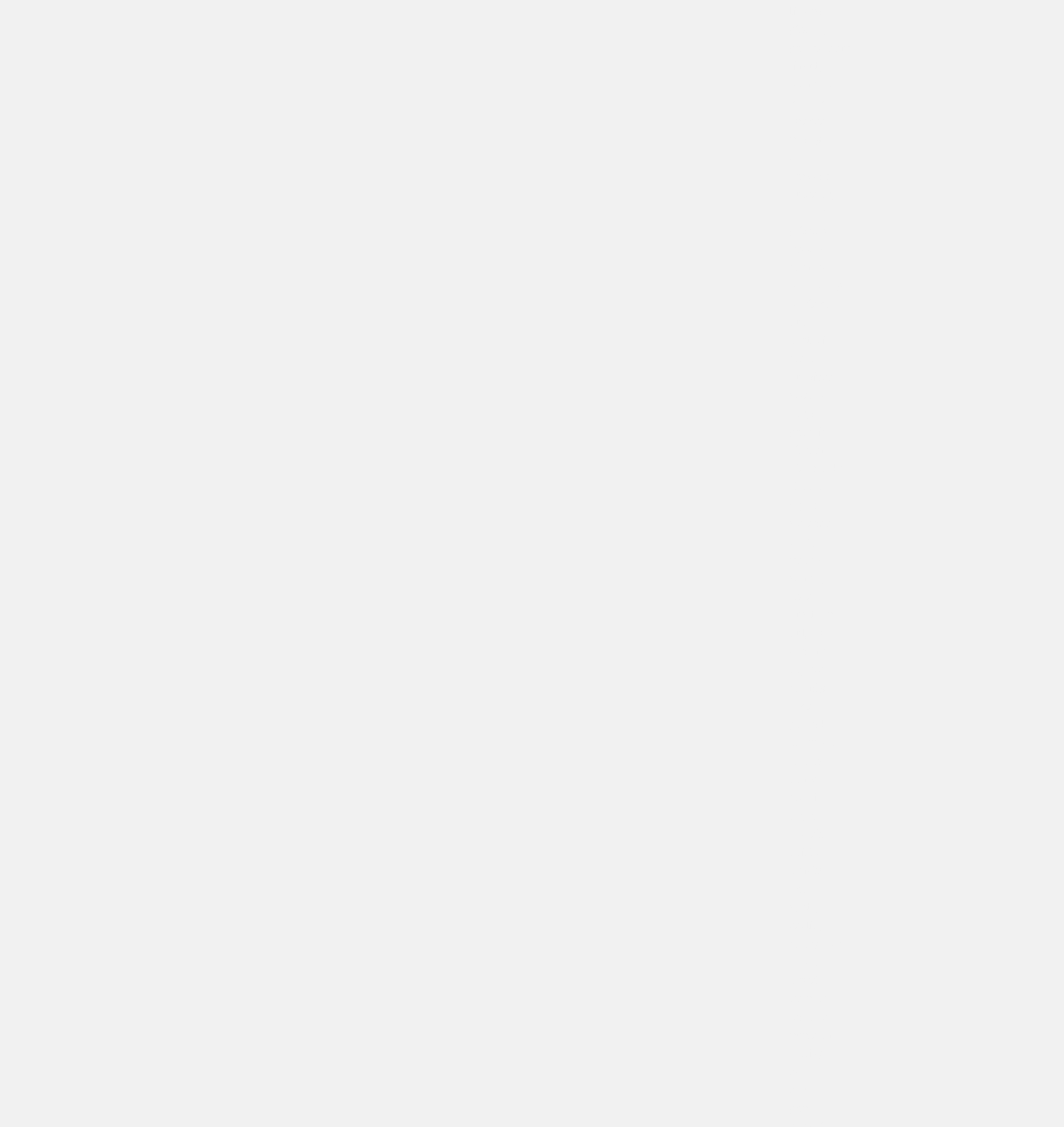Are all links on the same horizontal level?
Based on the screenshot, respond with a single word or phrase.

No